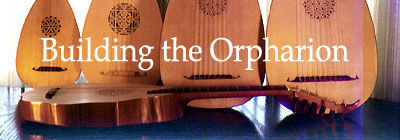What is the purpose of the text overlay?
Based on the image, give a concise answer in the form of a single word or short phrase.

Emphasizing craftsmanship